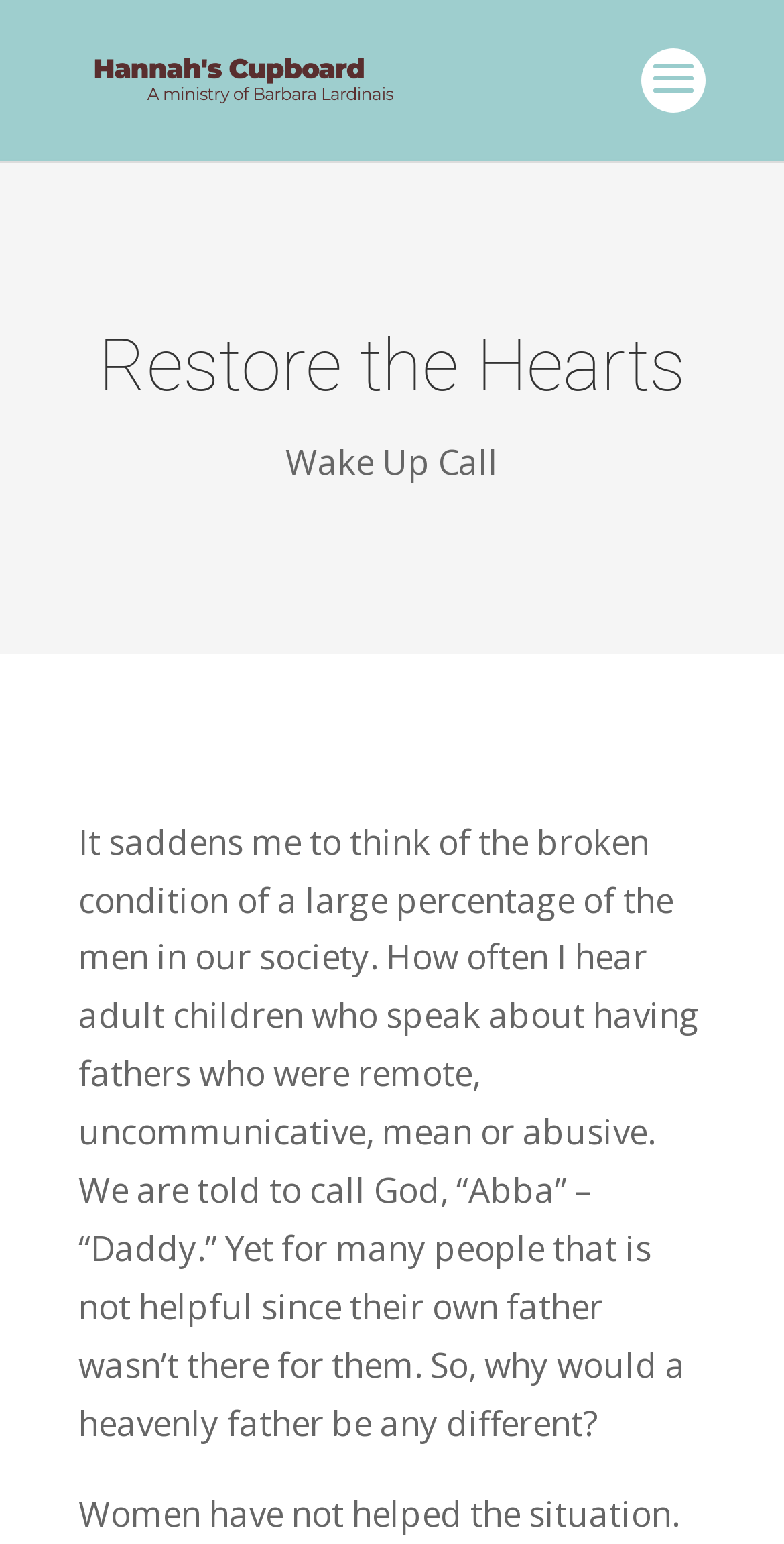Given the element description "Wake Up Call" in the screenshot, predict the bounding box coordinates of that UI element.

[0.364, 0.284, 0.636, 0.314]